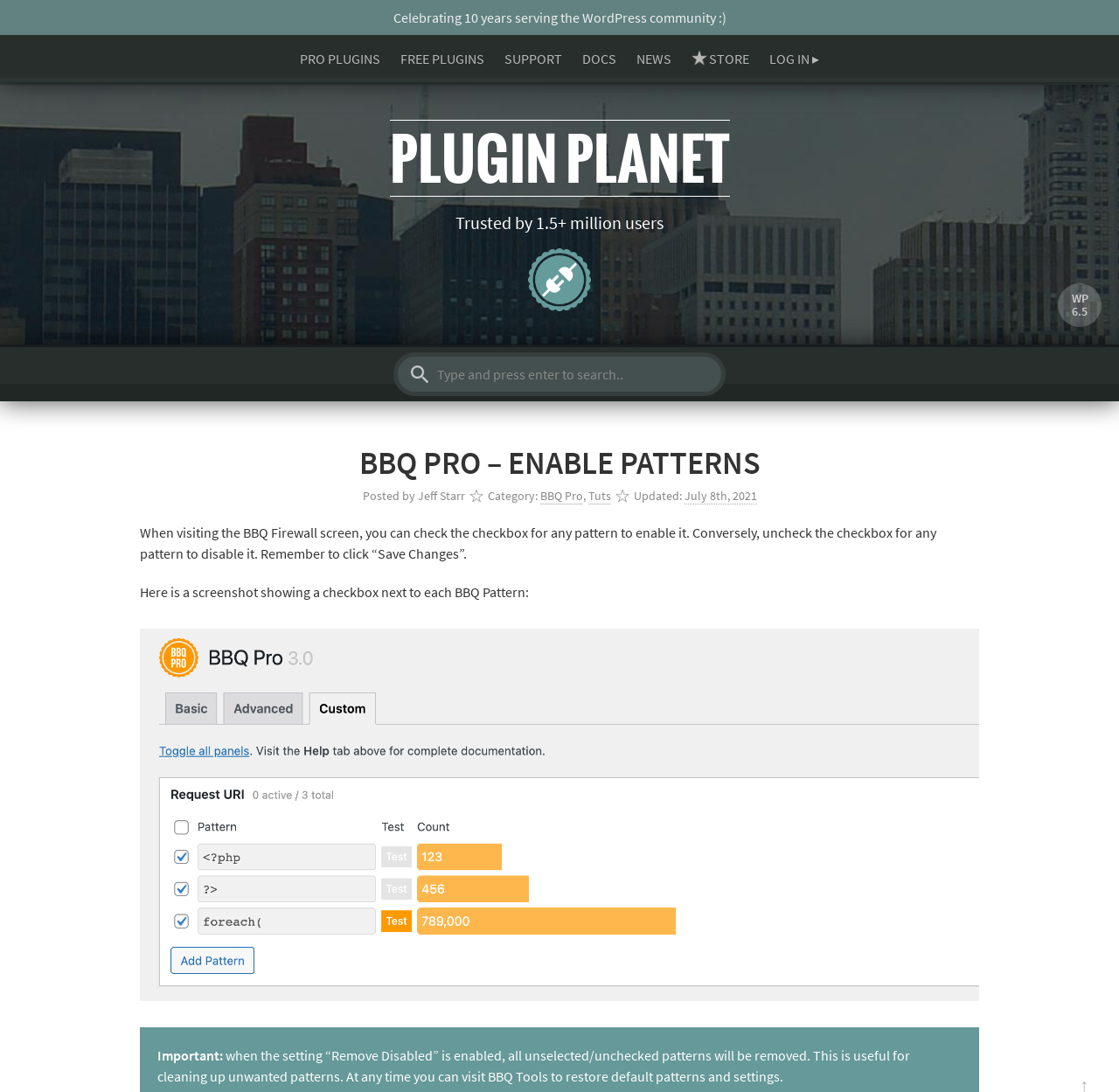What is the current version of WordPress?
Please provide a comprehensive answer based on the contents of the image.

I found the answer by looking at the element with the text 'Current with the latest version of WordPress' and its child elements, which include 'WP' and '6.5'.